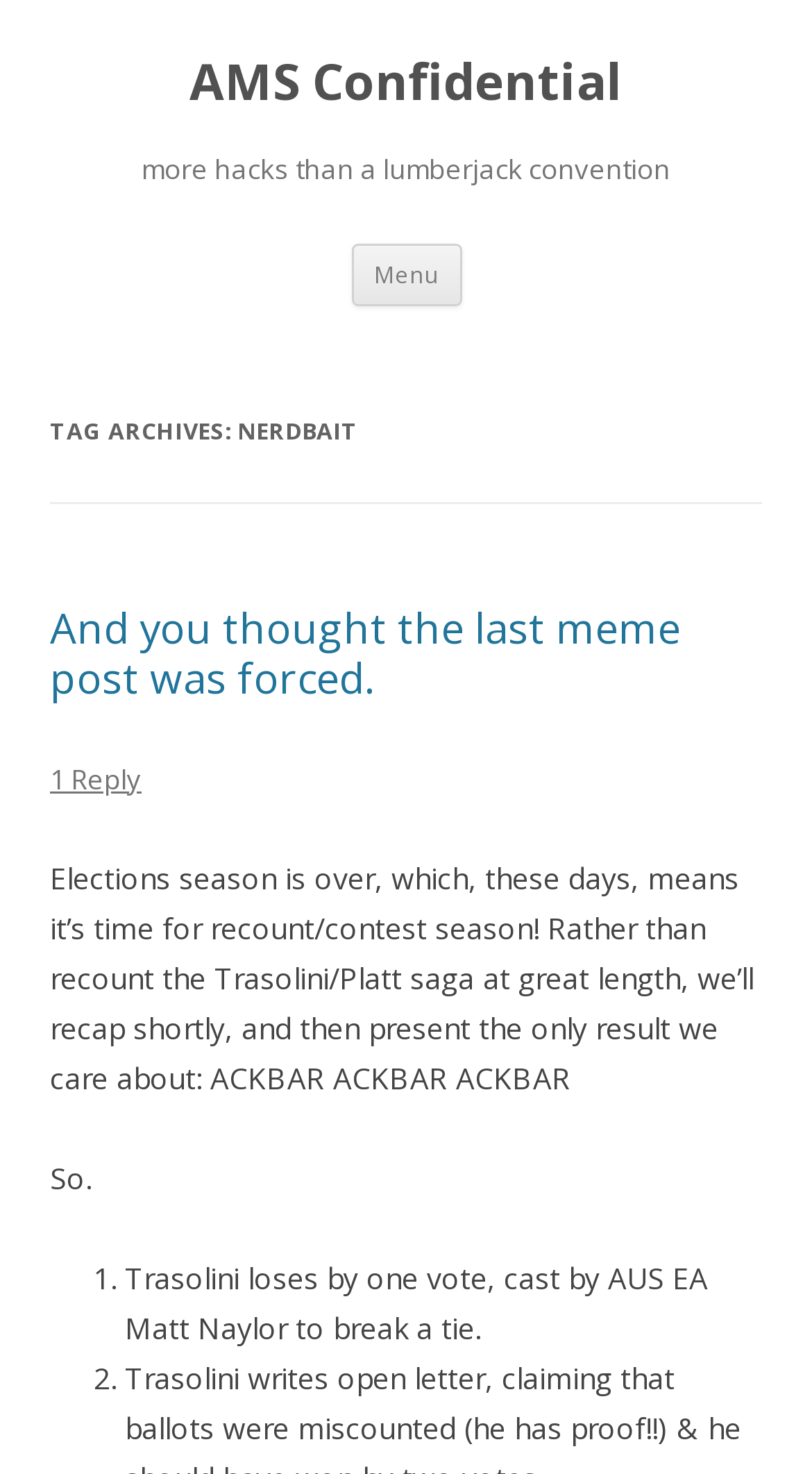Give a concise answer using only one word or phrase for this question:
How many replies are there to the post 'And you thought the last meme post was forced.'?

1